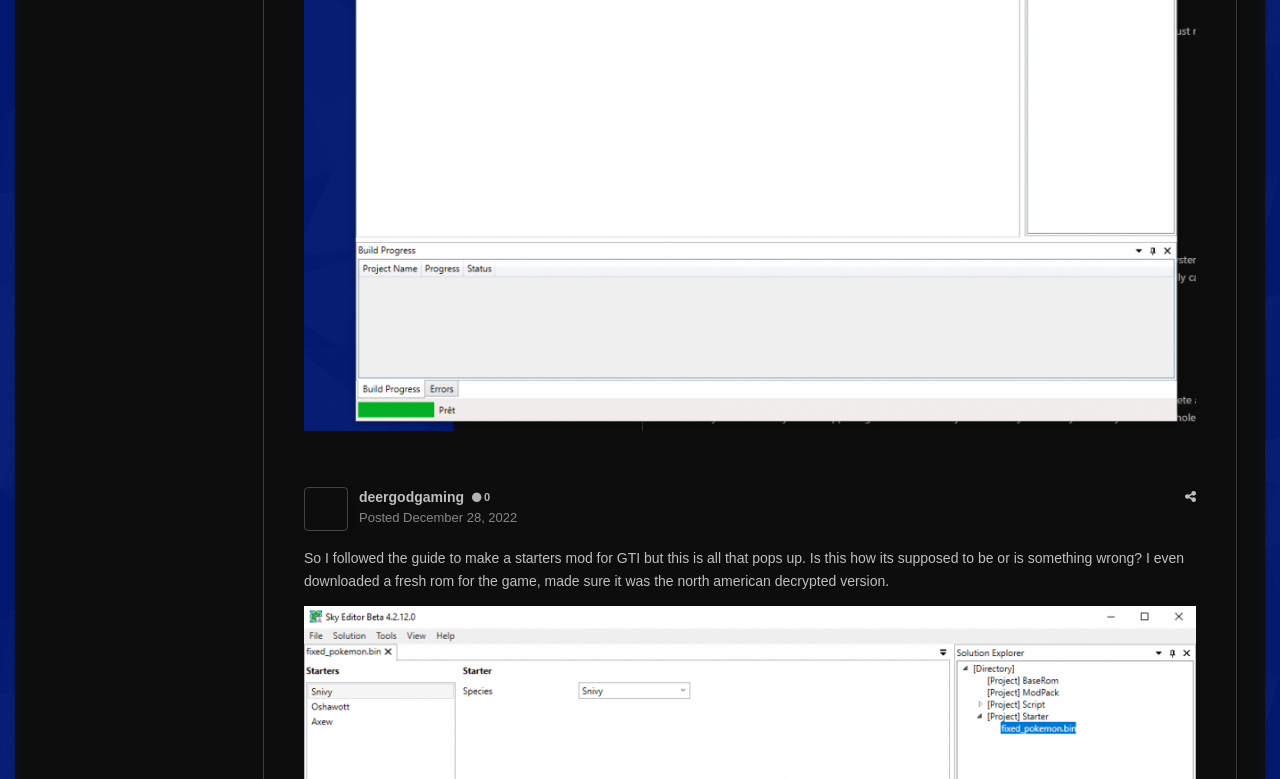Using the provided element description, identify the bounding box coordinates as (top-left x, top-left y, bottom-right x, bottom-right y). Ensure all values are between 0 and 1. Description: 3DS Mystery Dungeon Mods

[0.347, 0.571, 0.489, 0.619]